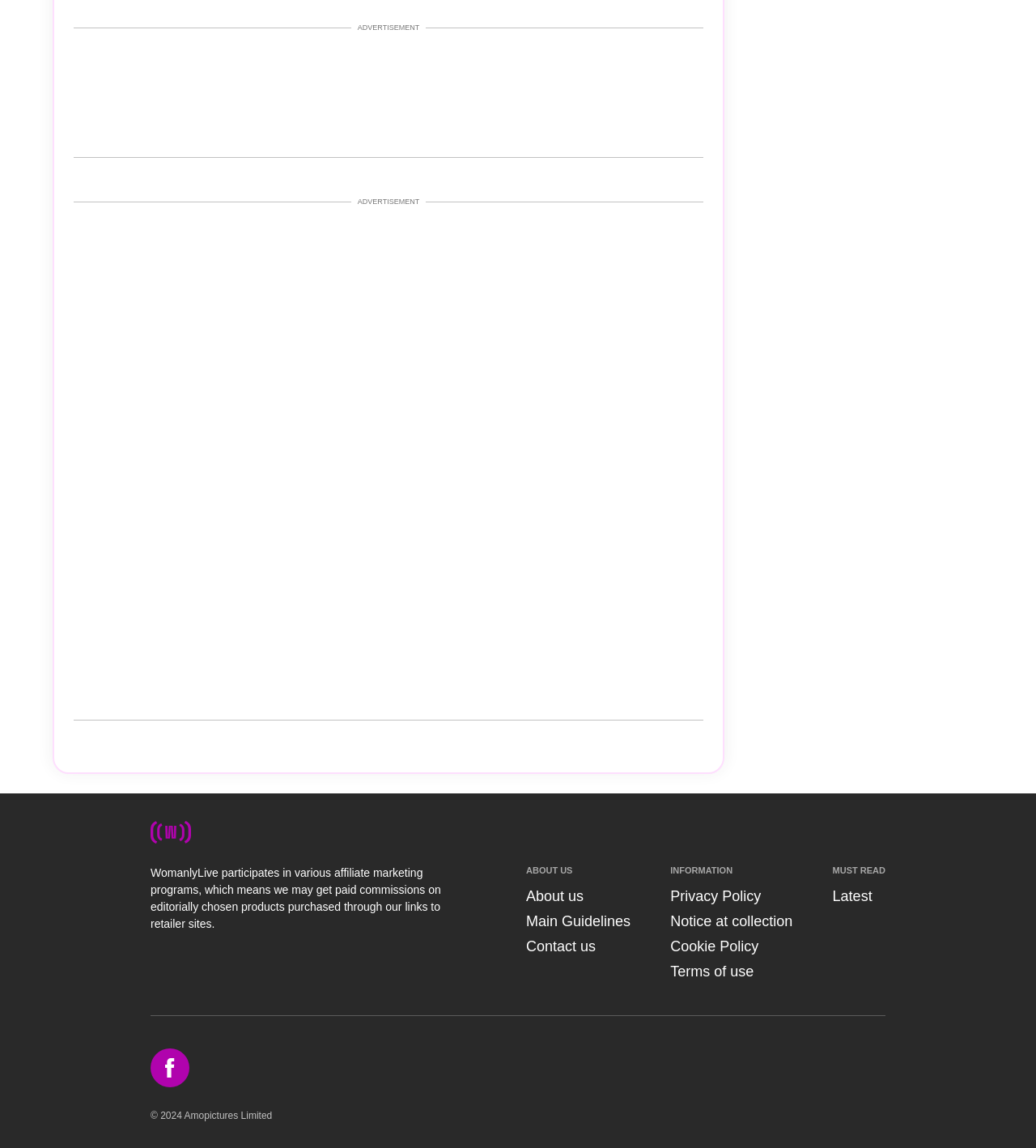What is the copyright information of the website?
Answer the question using a single word or phrase, according to the image.

2024 Amopictures Limited